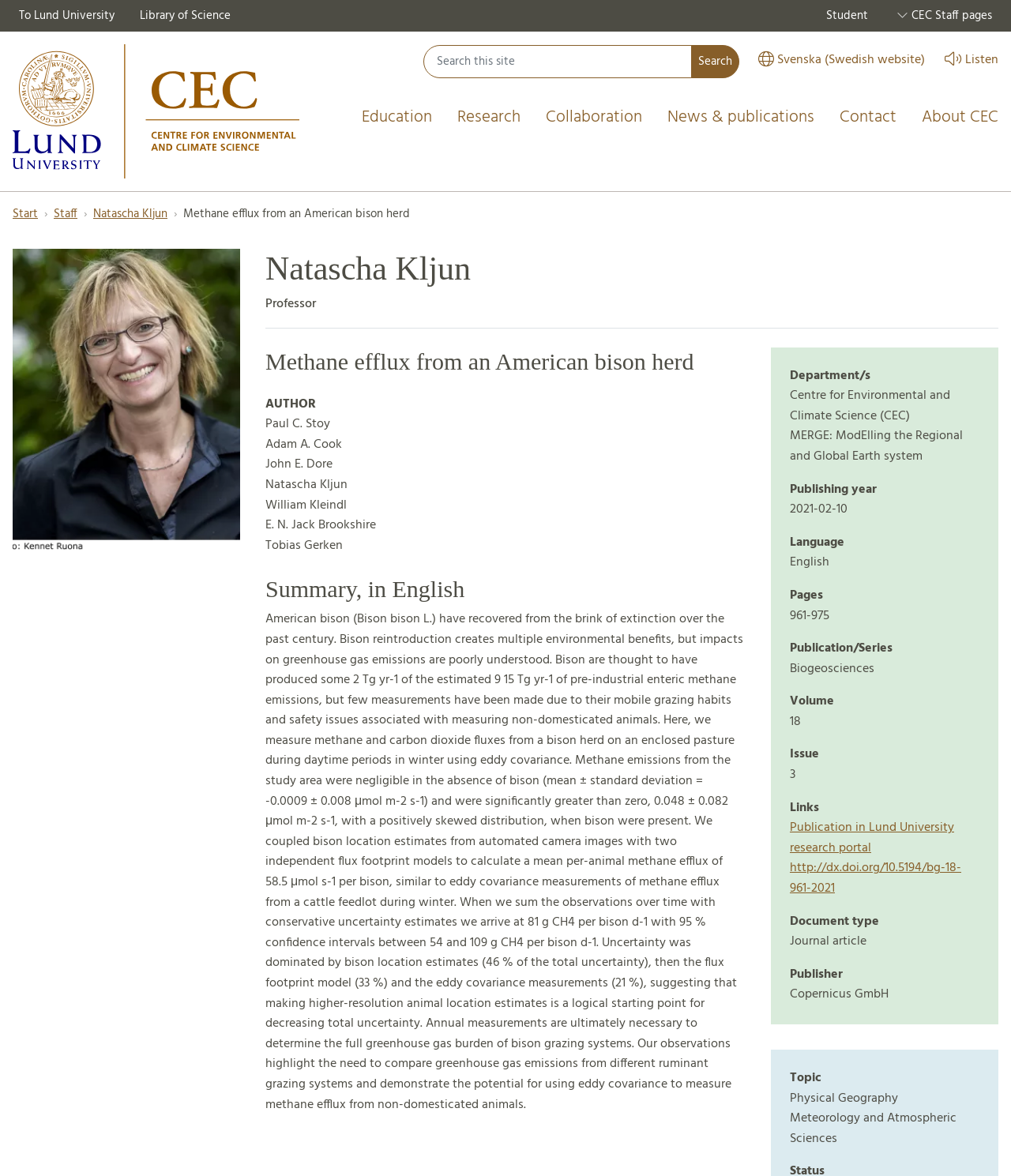Use a single word or phrase to answer this question: 
What is the language of the publication?

English